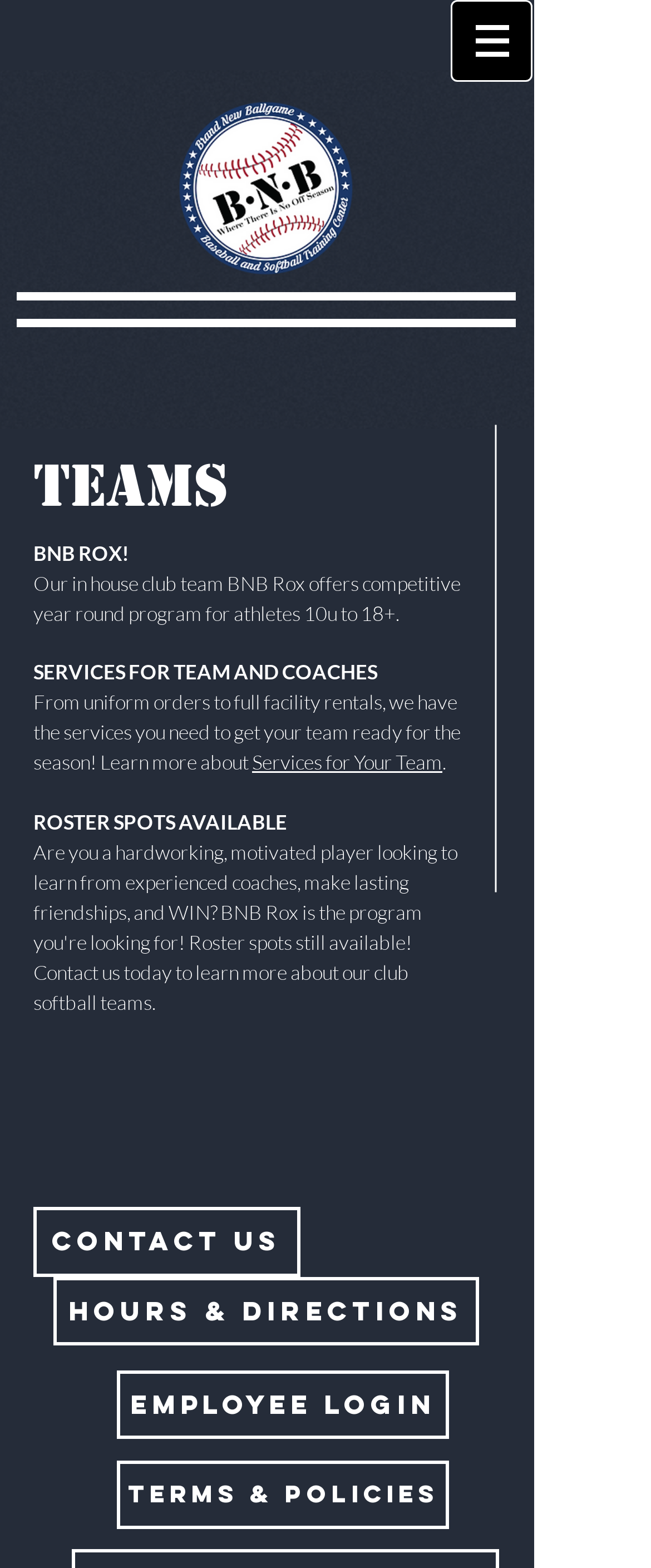What is the status of roster spots?
Look at the screenshot and give a one-word or phrase answer.

Available